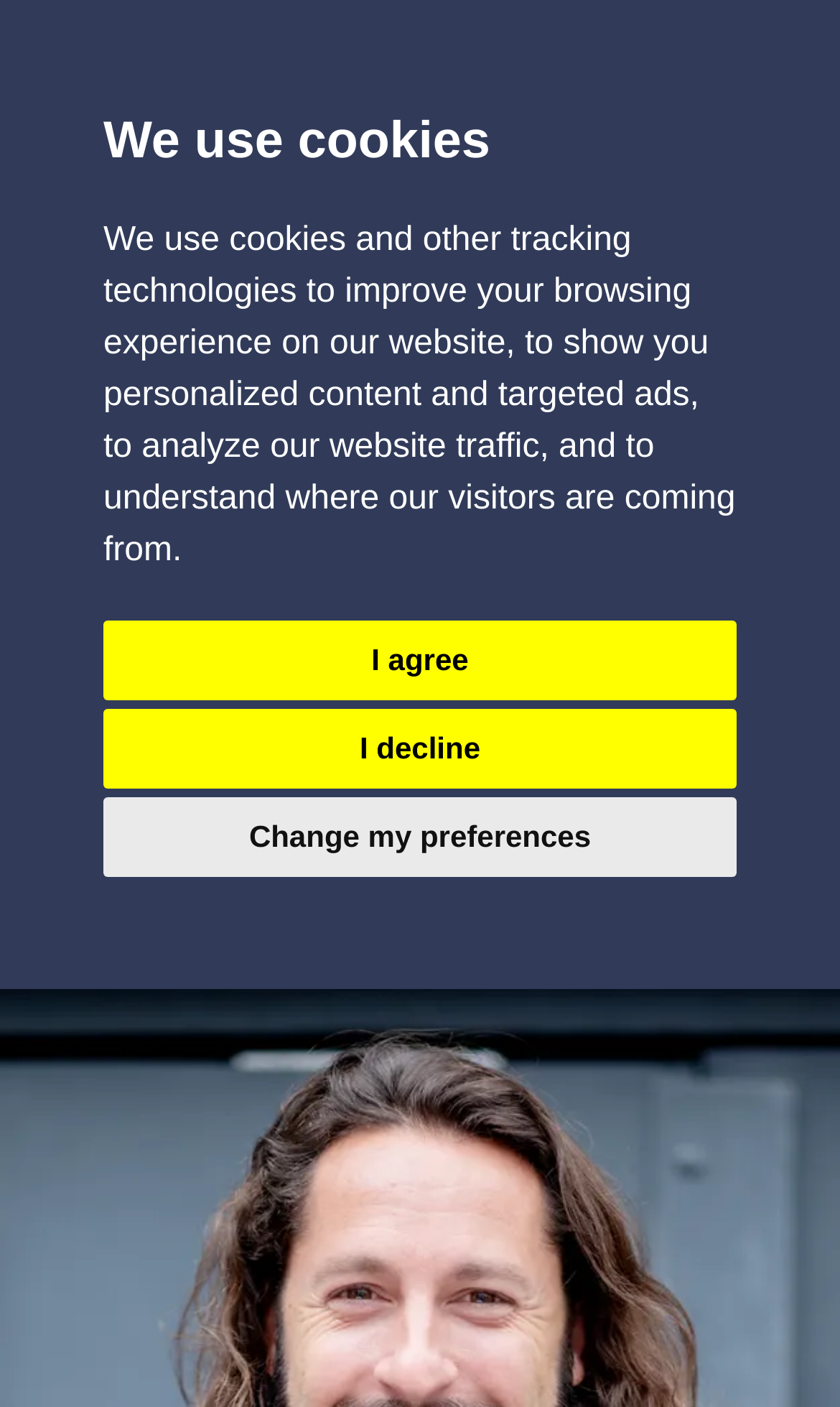Examine the screenshot and answer the question in as much detail as possible: Where are the studio's locations?

I inferred the locations by analyzing the webpage's structure and content. The title of the webpage mentions 'Animation Studio London and Los Angeles', which implies that the studio has locations in these two cities.